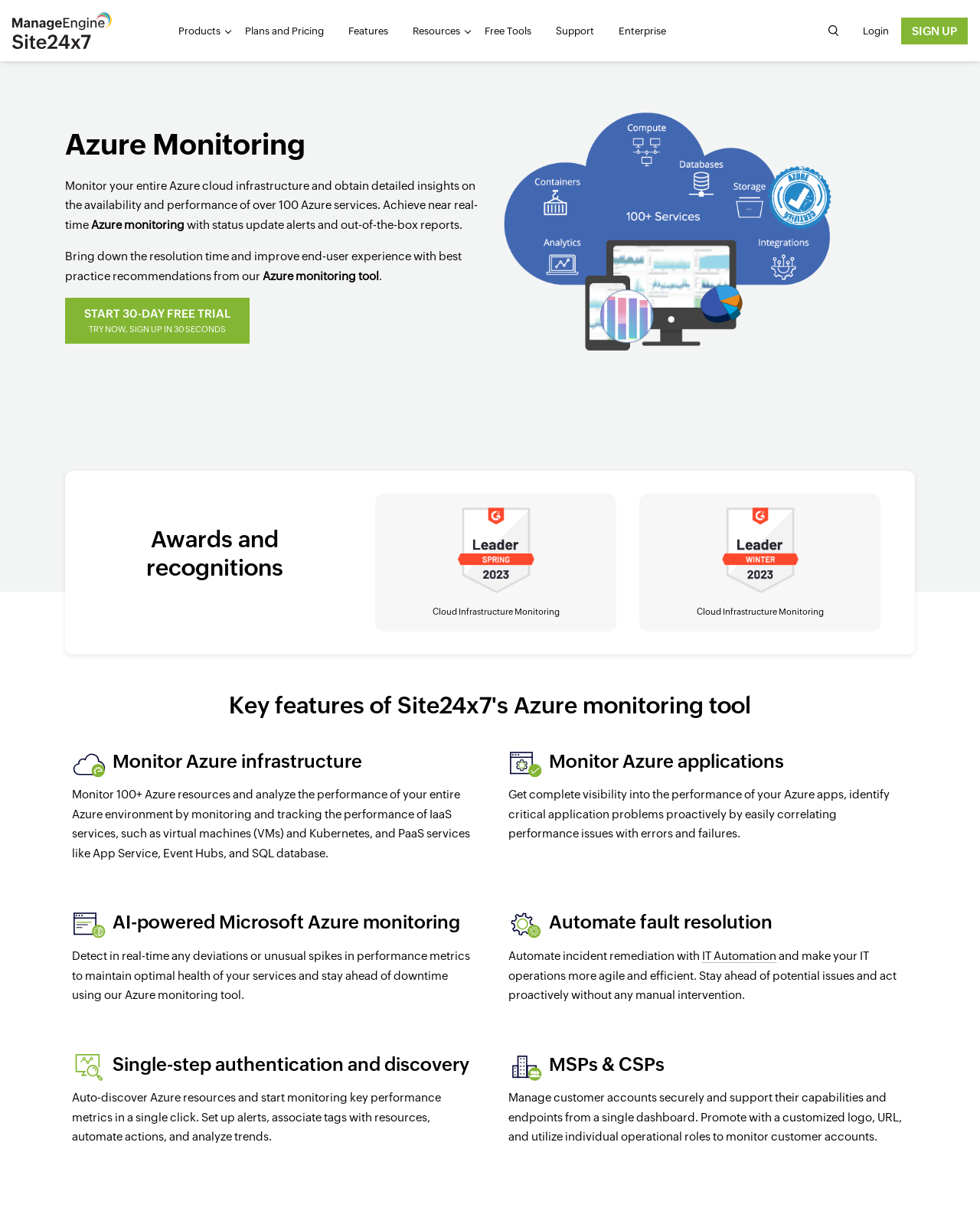Find the bounding box coordinates of the element to click in order to complete this instruction: "Search for something". The bounding box coordinates must be four float numbers between 0 and 1, denoted as [left, top, right, bottom].

[0.849, 0.013, 0.864, 0.038]